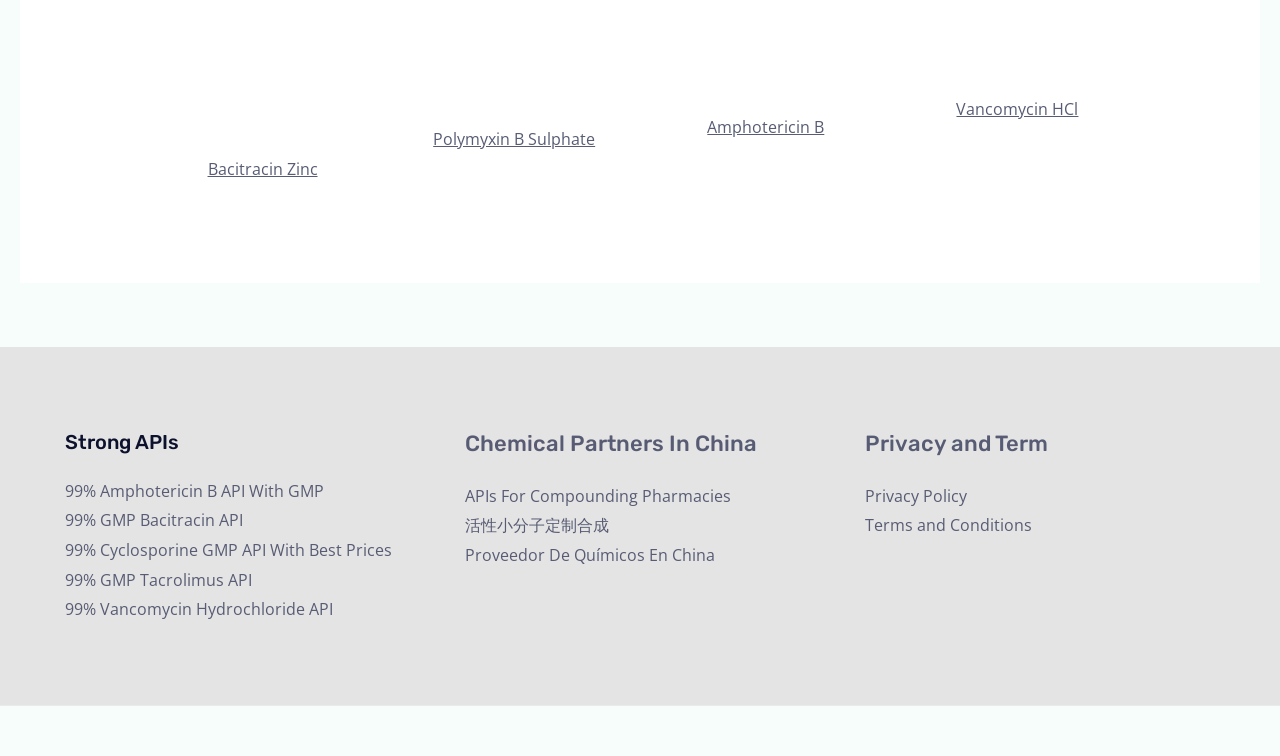Pinpoint the bounding box coordinates of the clickable area needed to execute the instruction: "Check Chemical Partners In China". The coordinates should be specified as four float numbers between 0 and 1, i.e., [left, top, right, bottom].

[0.363, 0.564, 0.637, 0.608]